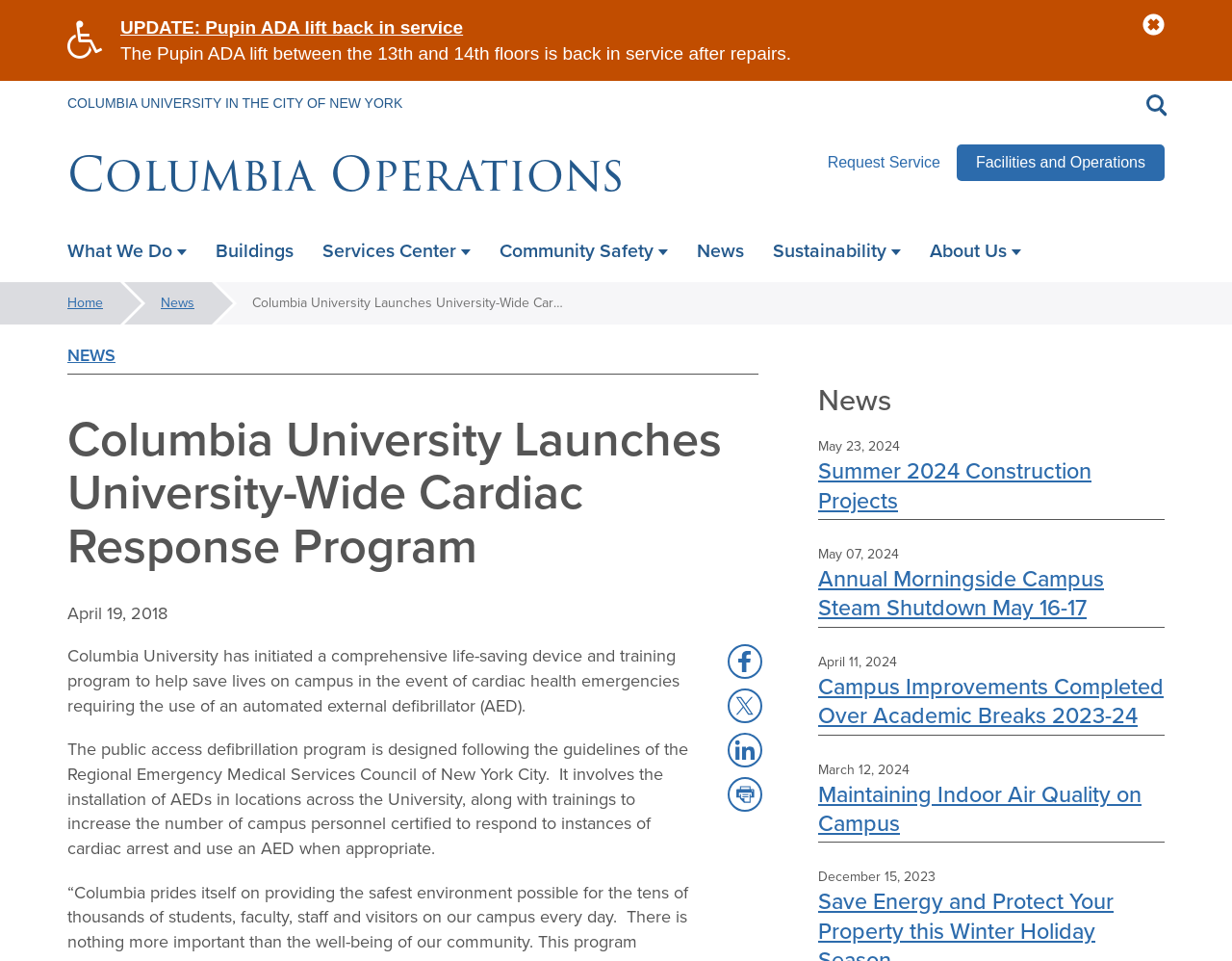Elaborate on the information and visuals displayed on the webpage.

The webpage is about Columbia University's operations and news. At the top, there is a link to skip to the main content. On the top right, there is a button to close an alert and a heading that updates users about the Pupin ADA lift being back in service. Below this, there is a link to the university's main page and a button to toggle search.

The main navigation menu is located at the top of the page, with links to various sections such as "What We Do", "Buildings", "Services Center", "Community Safety", "News", "Sustainability", and "About Us". Below the navigation menu, there is a breadcrumb trail showing the current page's location.

The main content of the page is divided into two sections. On the left, there is a news article about Columbia University launching a university-wide cardiac response program. The article is dated April 19, 2018, and provides information about the program's purpose and implementation. There are also social media sharing buttons below the article.

On the right, there is a list of news articles with headings, dates, and links to read more. The articles are dated from December 15, 2023, to May 23, 2024, and cover topics such as summer construction projects, campus steam shutdowns, and campus improvements.